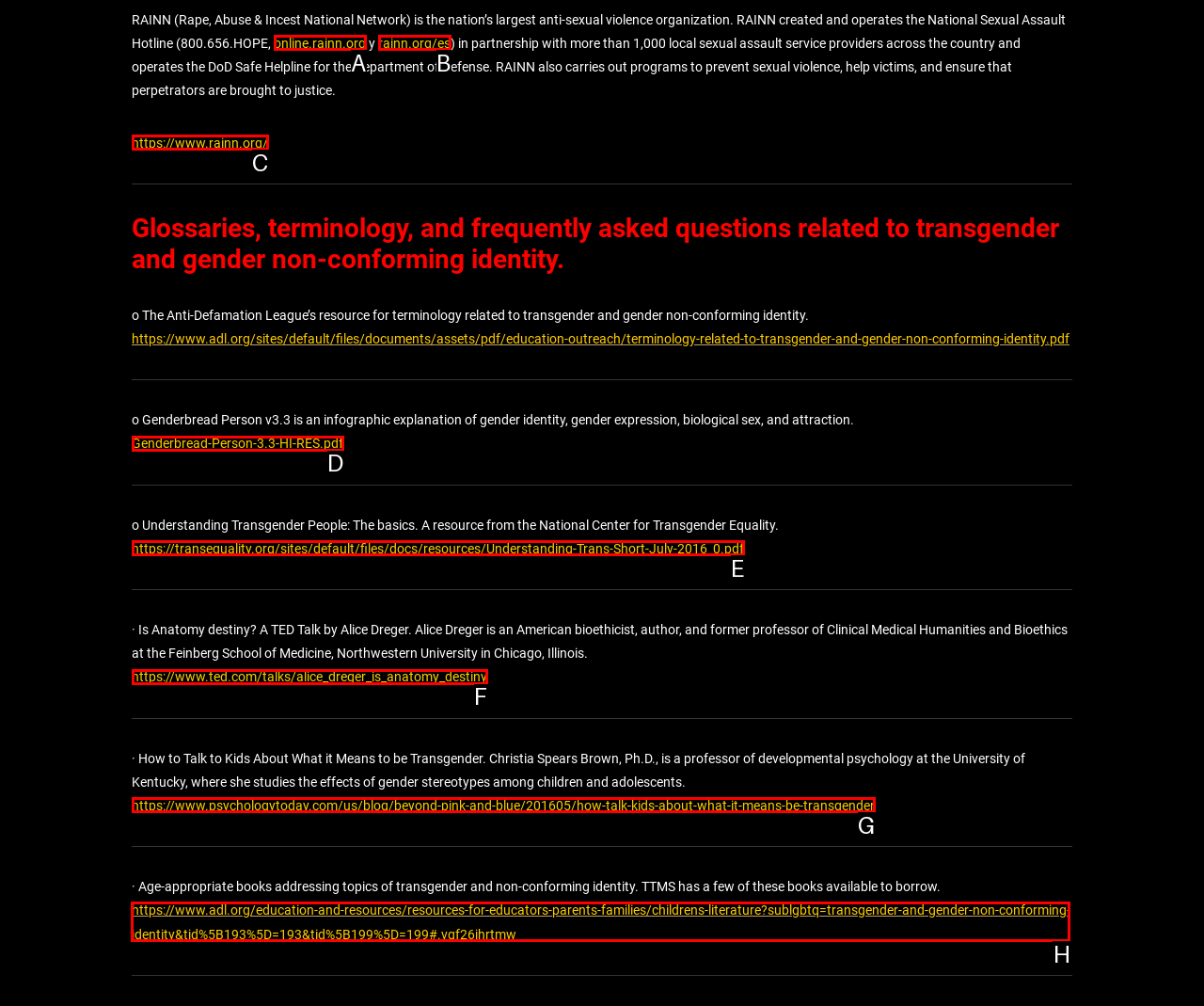Please indicate which option's letter corresponds to the task: borrow books on transgender and non-conforming identity by examining the highlighted elements in the screenshot.

H